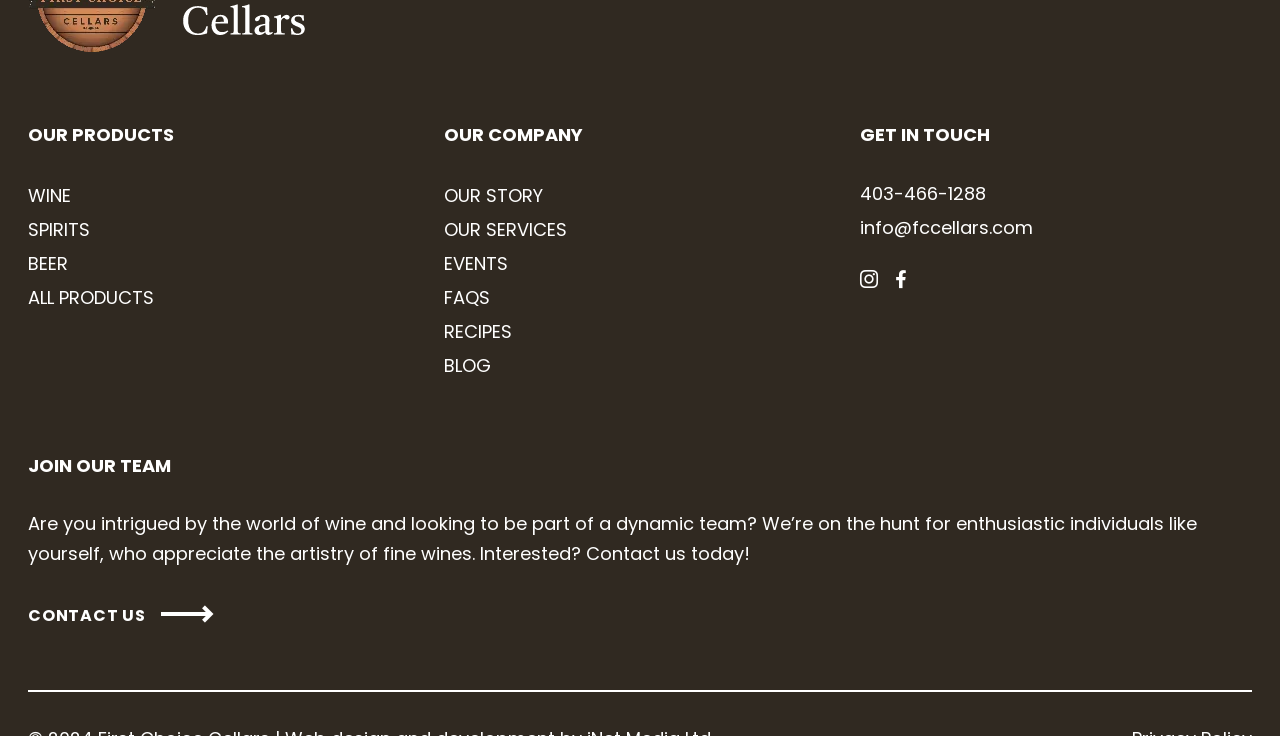Predict the bounding box of the UI element based on this description: "Contact Us".

[0.022, 0.81, 0.978, 0.864]